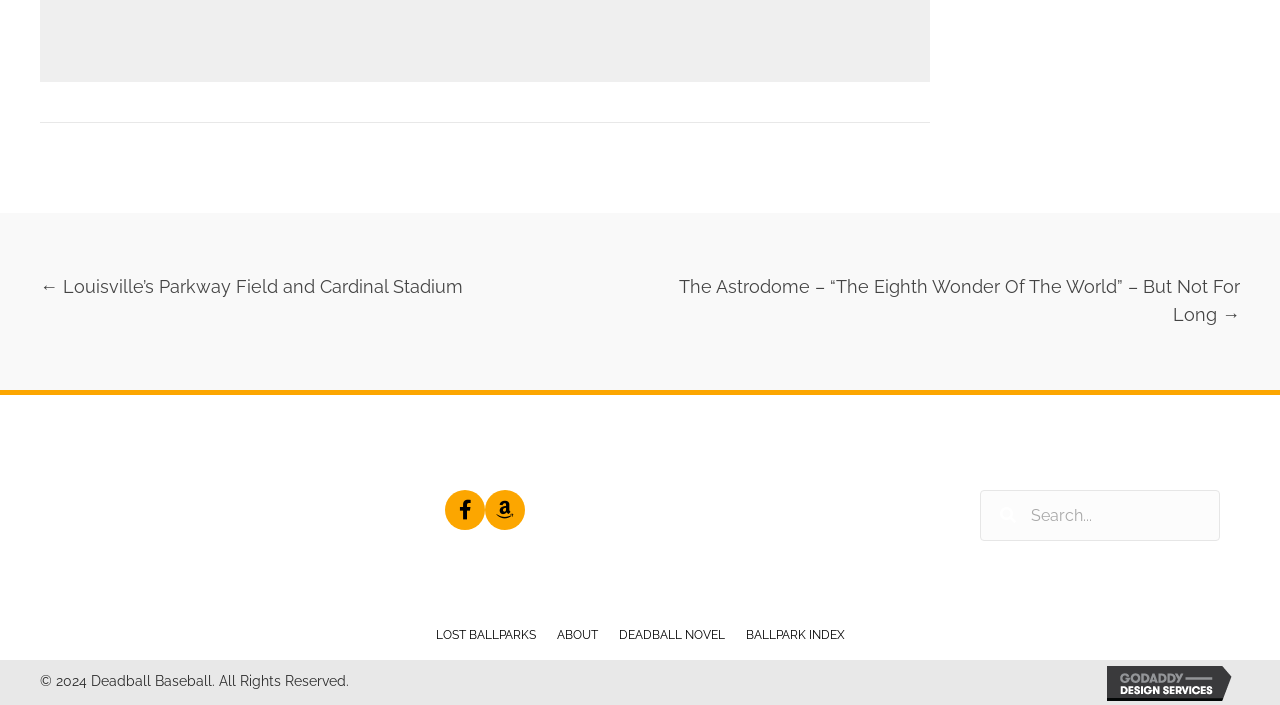Locate the bounding box coordinates of the item that should be clicked to fulfill the instruction: "Explore the LOST BALLPARKS section".

[0.332, 0.88, 0.426, 0.922]